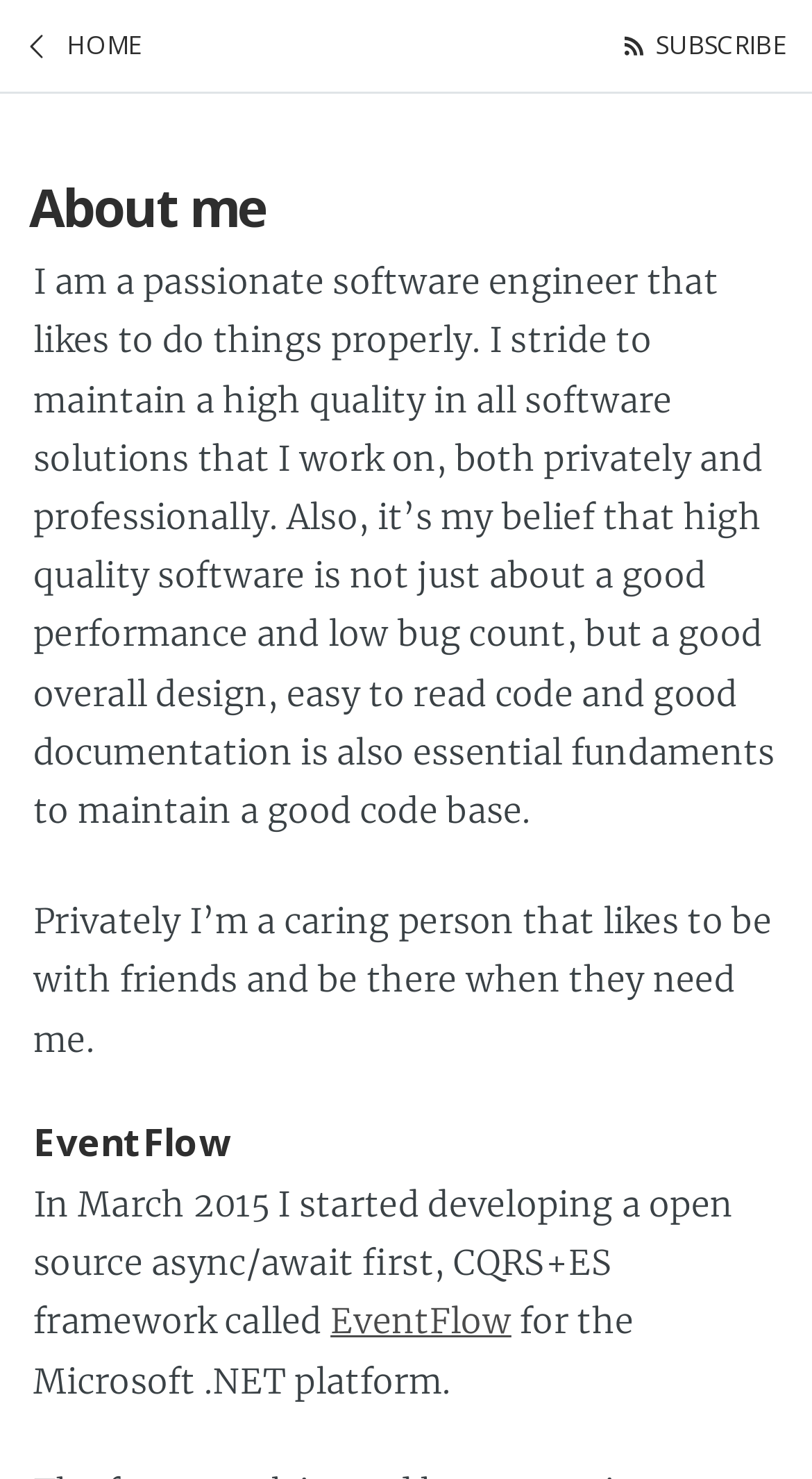What is the author's goal for software solutions?
Please give a detailed and elaborate answer to the question based on the image.

The author states that they 'stride to maintain a high quality in all software solutions that I work on, both privately and professionally', which indicates that their goal is to achieve high quality in their software solutions.